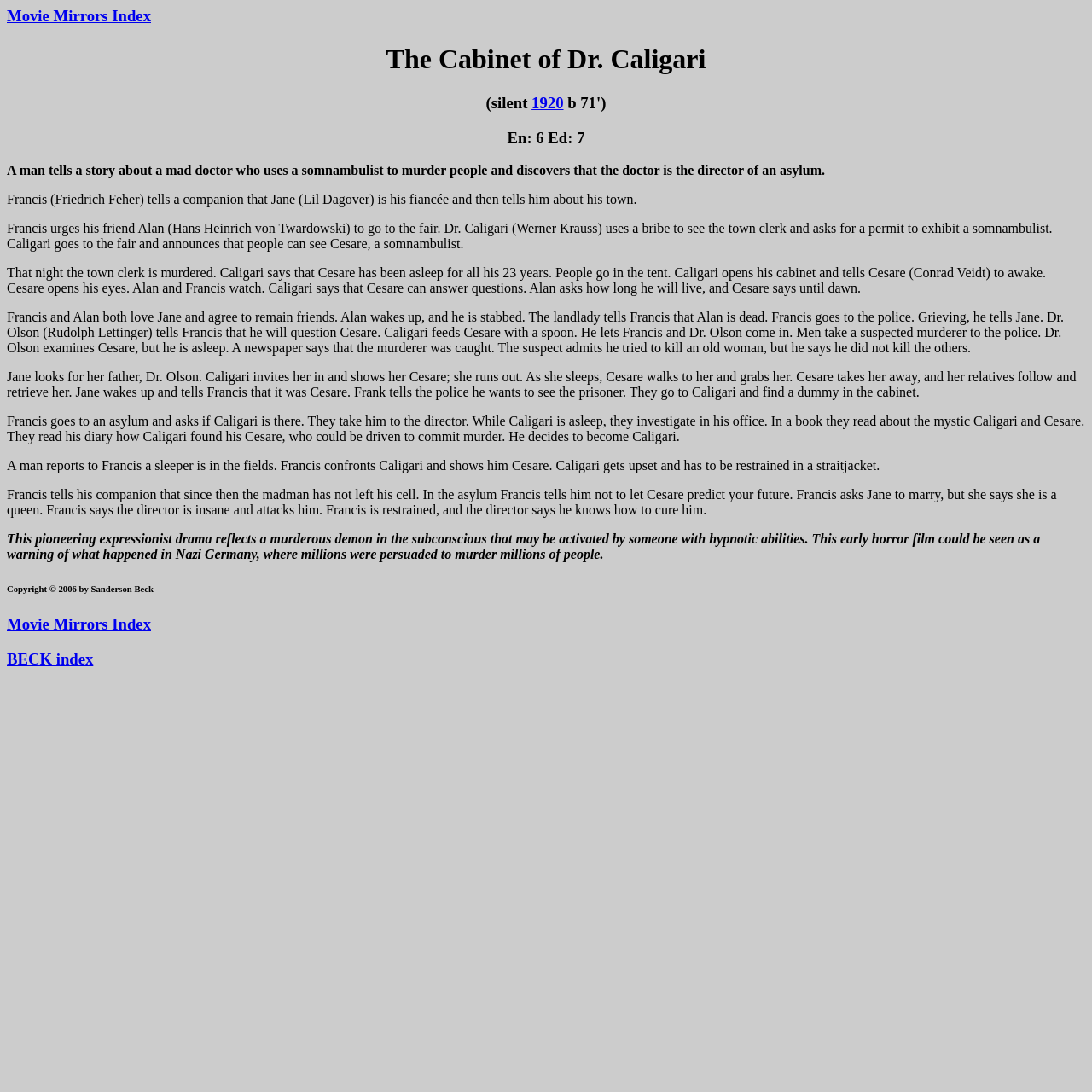Bounding box coordinates are given in the format (top-left x, top-left y, bottom-right x, bottom-right y). All values should be floating point numbers between 0 and 1. Provide the bounding box coordinate for the UI element described as: BECK index

[0.006, 0.595, 0.085, 0.612]